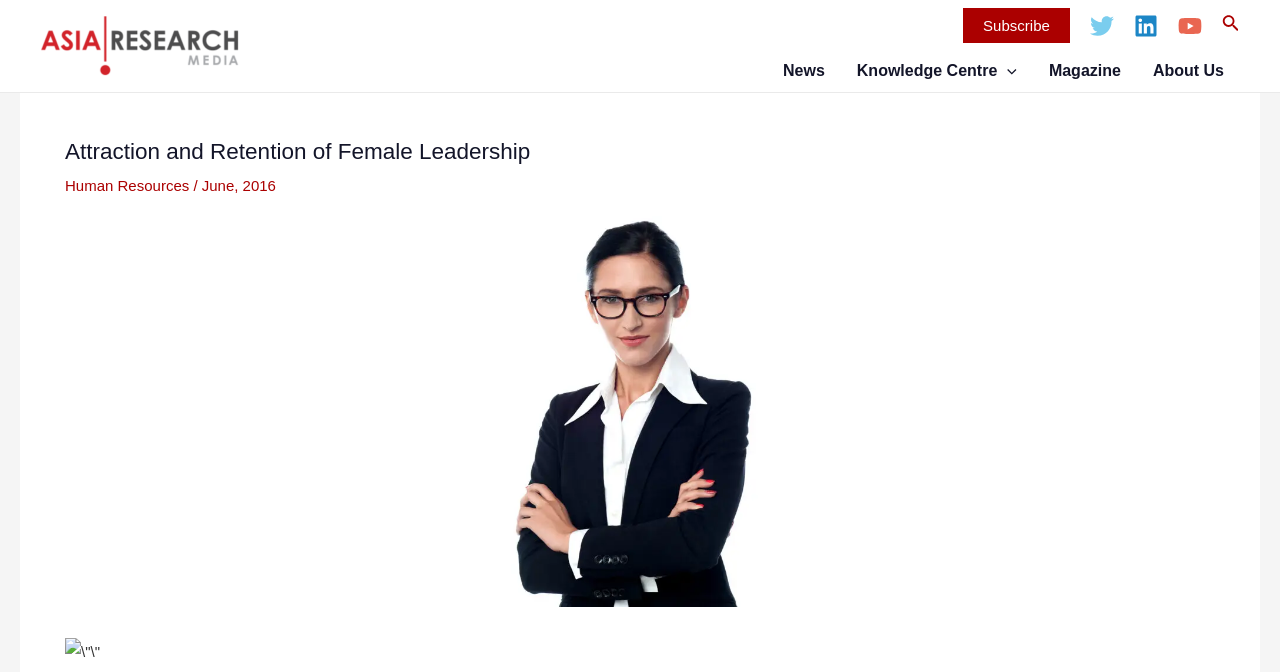Determine the bounding box coordinates for the clickable element to execute this instruction: "Read the Magazine". Provide the coordinates as four float numbers between 0 and 1, i.e., [left, top, right, bottom].

[0.807, 0.084, 0.888, 0.128]